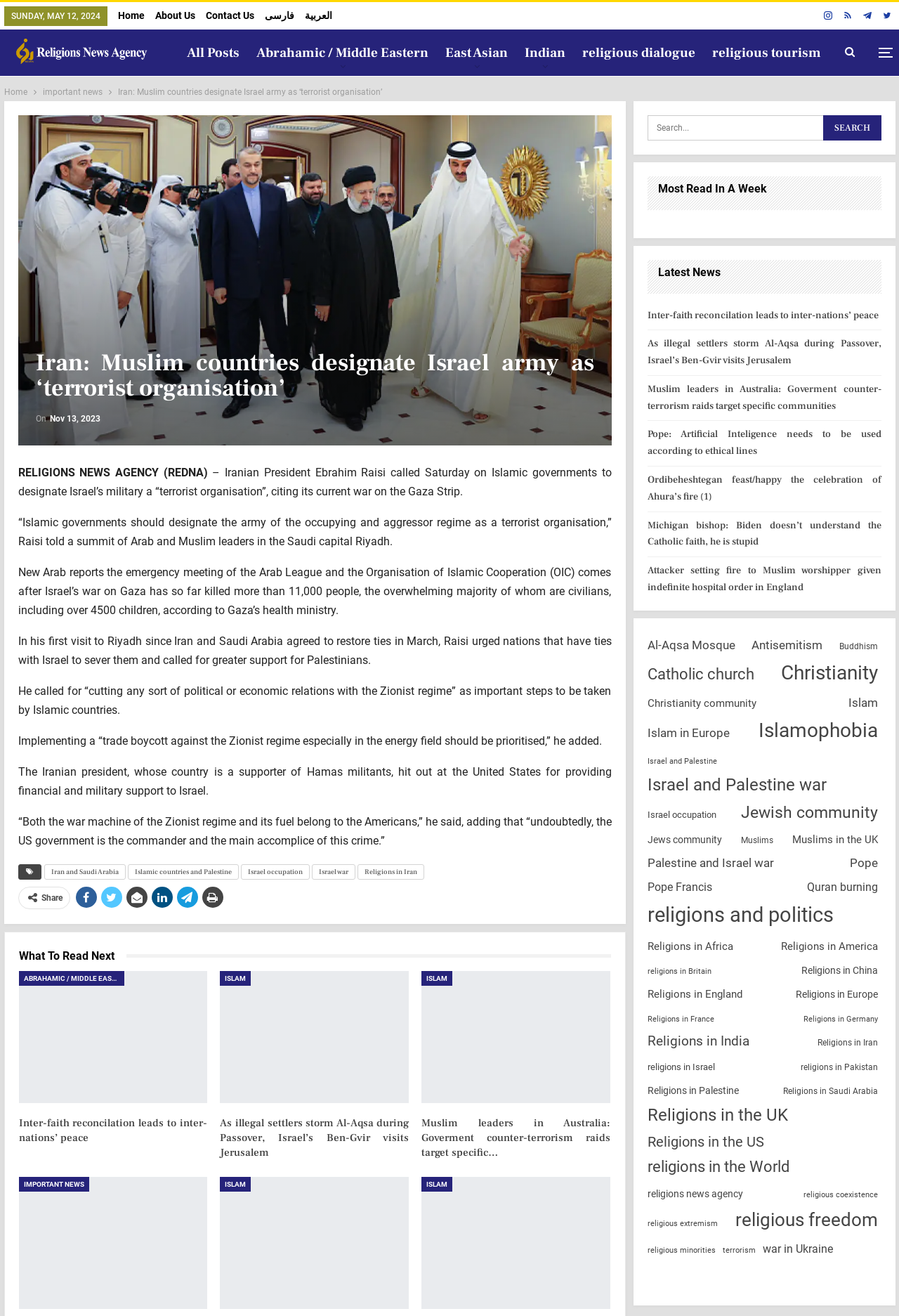Generate a comprehensive description of the webpage content.

This webpage is about a news article from the Religions News Agency, with the title "Iran: Muslim countries designate Israel army as ‘terrorist organisation’". At the top of the page, there are several links to other sections of the website, including "Home", "About Us", "Contact Us", and language options. Below this, there is a navigation bar with breadcrumbs, showing the current page's location within the website.

The main article is divided into several sections. The first section has a heading with the title of the article, followed by a timestamp indicating when the article was published. The article's content is a news report about Iranian President Ebrahim Raisi's call for Islamic governments to designate Israel's military as a terrorist organization.

The article is accompanied by several links to related topics, such as "Iran and Saudi Arabia", "Islamic countries and Palestine", and "Israel occupation". There are also social media sharing links and a "Share" button.

Below the main article, there is a section titled "What To Read Next", which lists several related news articles. These articles have titles such as "Inter-faith reconcilation leads to inter-nations’ peace", "As illegal settlers storm Al-Aqsa during Passover, Israel’s Ben-Gvir visits Jerusalem", and "Muslim leaders in Australia: Goverment counter-terrorism raids target specific communities".

On the right-hand side of the page, there is a sidebar with a search bar, a section titled "Most Read In A Week", and a list of latest news articles. The latest news articles have titles such as "Inter-faith reconcilation leads to inter-nations’ peace", "As illegal settlers storm Al-Aqsa during Passover, Israel’s Ben-Gvir visits Jerusalem", and "Pope: Artificial Inteligence needs to be used according to ethical lines".